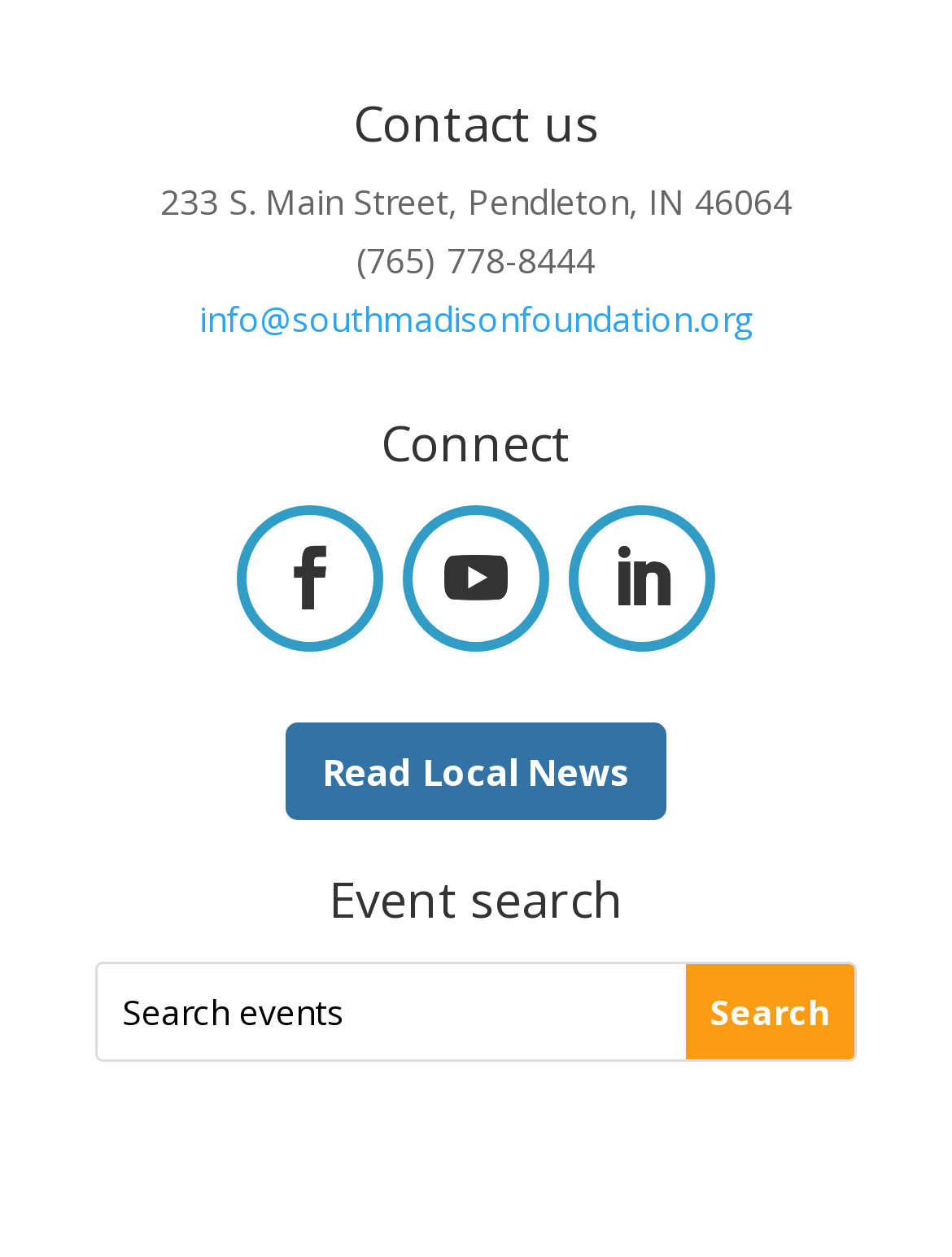Refer to the screenshot and give an in-depth answer to this question: What is the purpose of the search bar?

I found the purpose of the search bar by looking at the textbox element that contains the placeholder text 'Search events'. This suggests that the search bar is used to search for events.